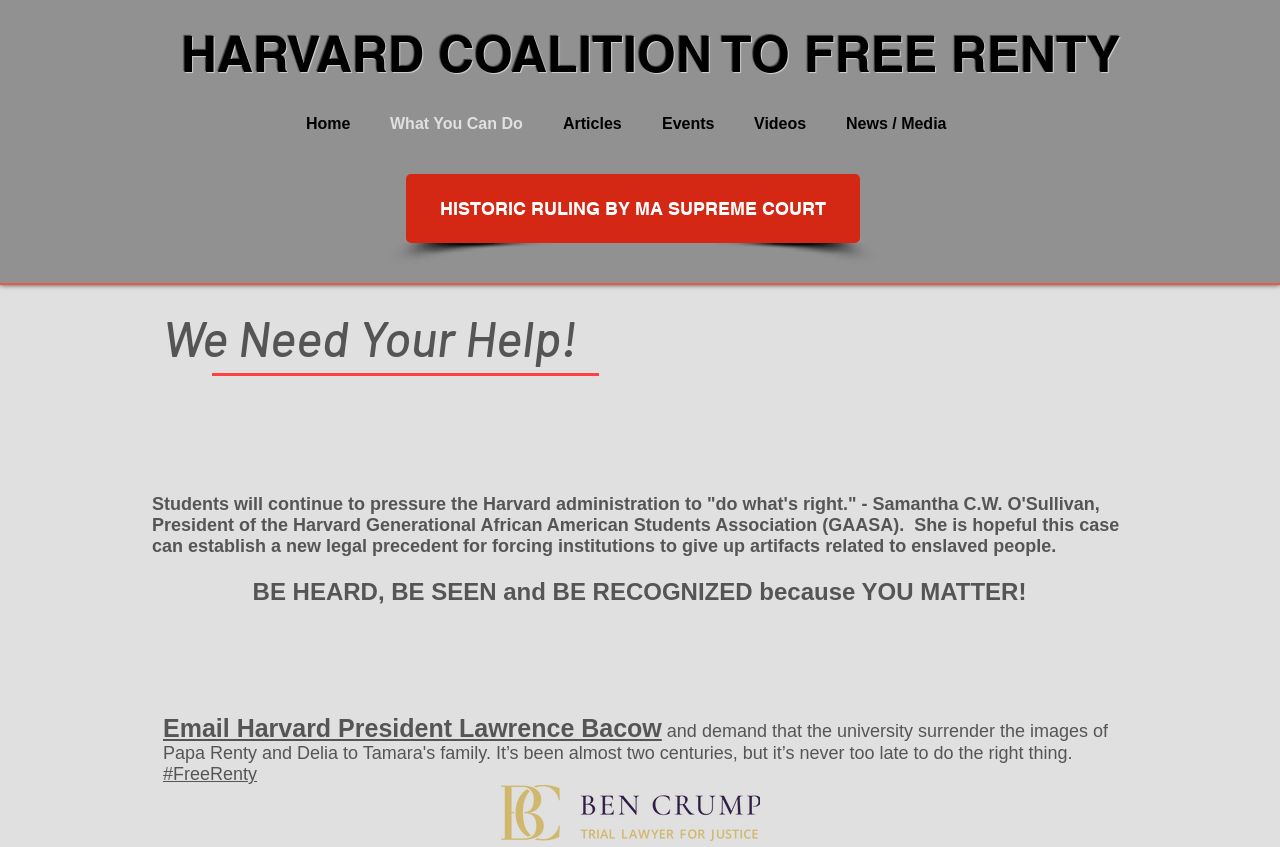Please predict the bounding box coordinates of the element's region where a click is necessary to complete the following instruction: "Email Harvard President Lawrence Bacow". The coordinates should be represented by four float numbers between 0 and 1, i.e., [left, top, right, bottom].

[0.127, 0.843, 0.517, 0.876]